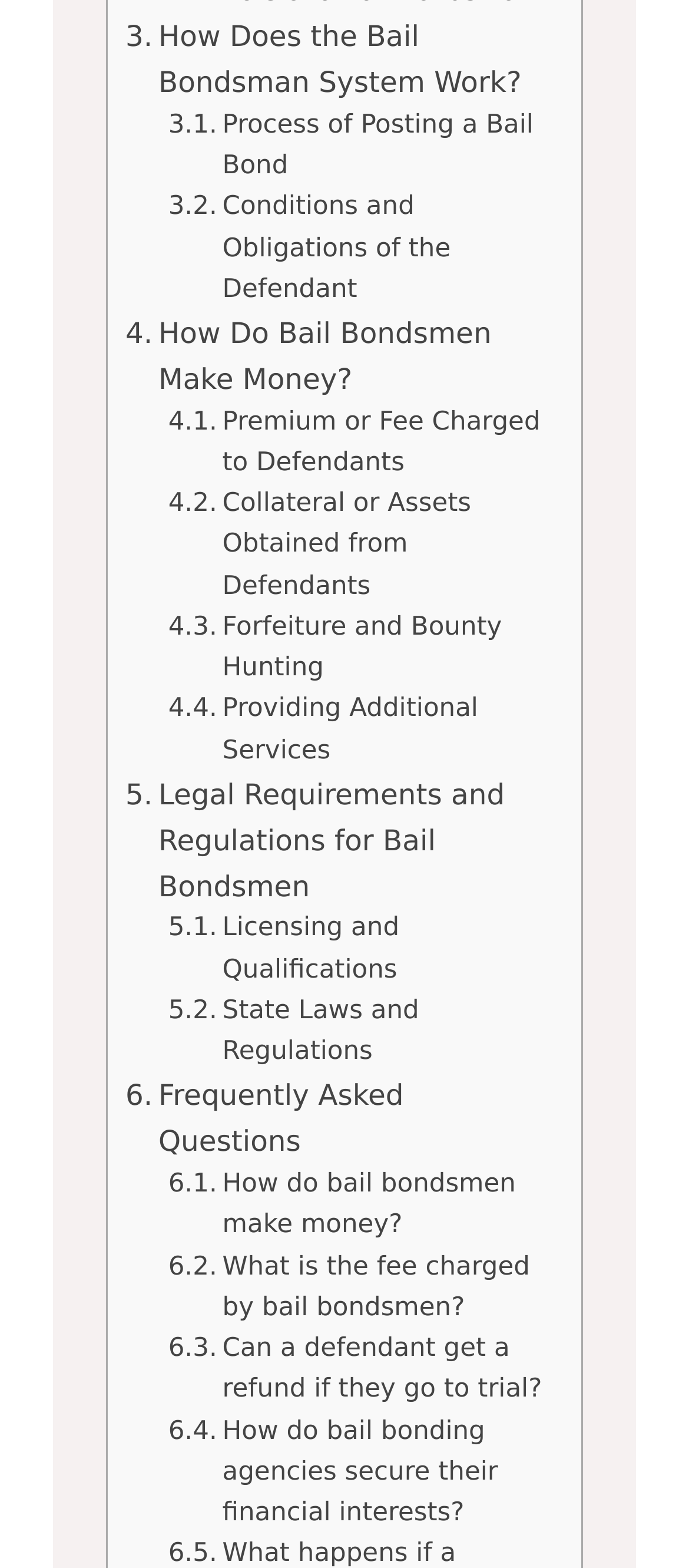Please identify the bounding box coordinates of where to click in order to follow the instruction: "Find out how bail bondsmen make money".

[0.182, 0.198, 0.792, 0.257]